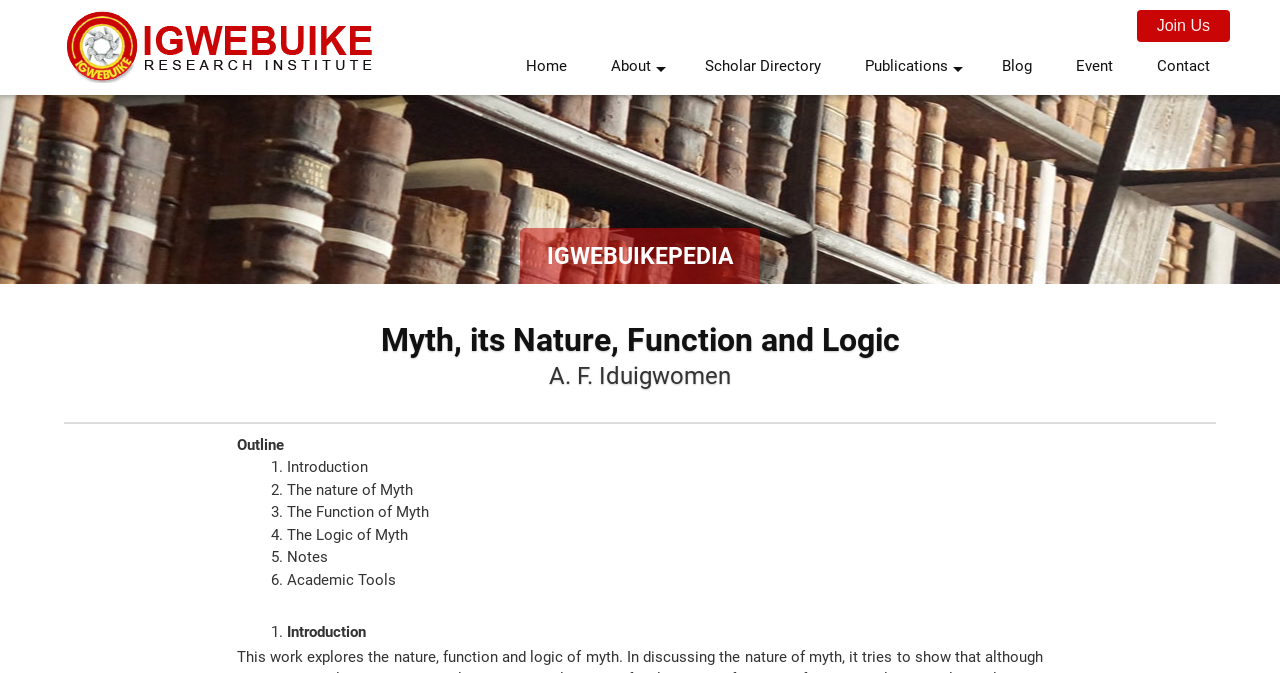Describe all significant elements and features of the webpage.

The webpage is titled "IGWEBUIKE | Journals" and appears to be a journal or academic publication website. At the top left corner, there is a link with an accompanying image, which is likely a logo or branding element. To the right of this, there is a button labeled "Join Us".

The main navigation menu is located below the top element, with links to various sections of the website, including "Home", "About", "Scholar Directory", "Publications", "Blog", "Event", and "Contact". These links are arranged horizontally across the page.

Below the navigation menu, there is a large heading that reads "IGWEBUIKEPEDIA", which suggests that this website may be a comprehensive resource or encyclopedia related to the field of study.

The main content of the page appears to be an article or journal entry, with a heading that reads "Myth, its Nature, Function and Logic" and a subheading that reads "A. F. Iduigwomen". The article is divided into sections, with headings and list markers (e.g. "1.", "2.", etc.) that outline the structure of the content. The sections include "Introduction", "The nature of Myth", "The Function of Myth", "The Logic of Myth", "Notes", and "Academic Tools".

Throughout the page, there are no prominent images or graphics, aside from the logo or branding element at the top left corner. The overall layout is focused on presenting textual content in a clear and organized manner.